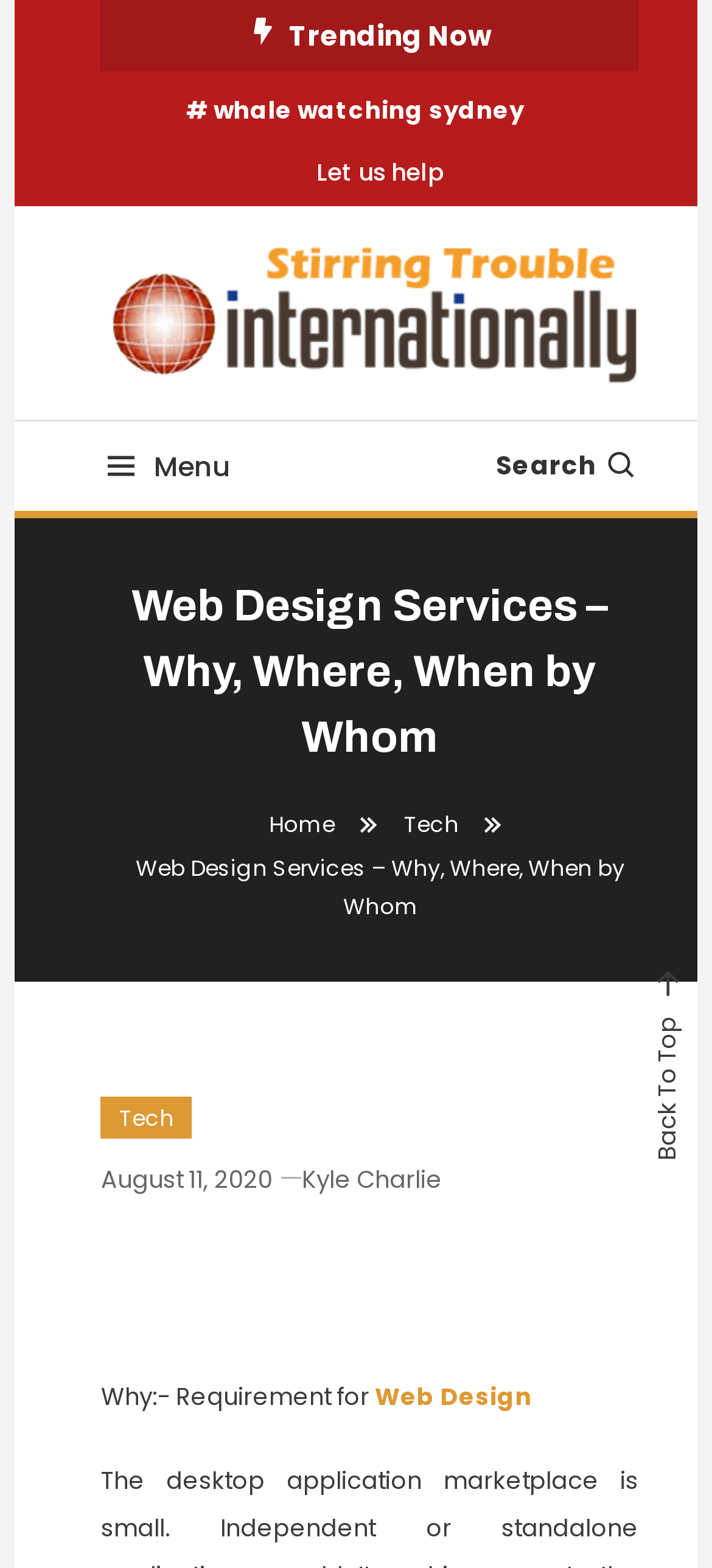Locate the bounding box coordinates of the element that should be clicked to fulfill the instruction: "Select an option from the dropdown".

None